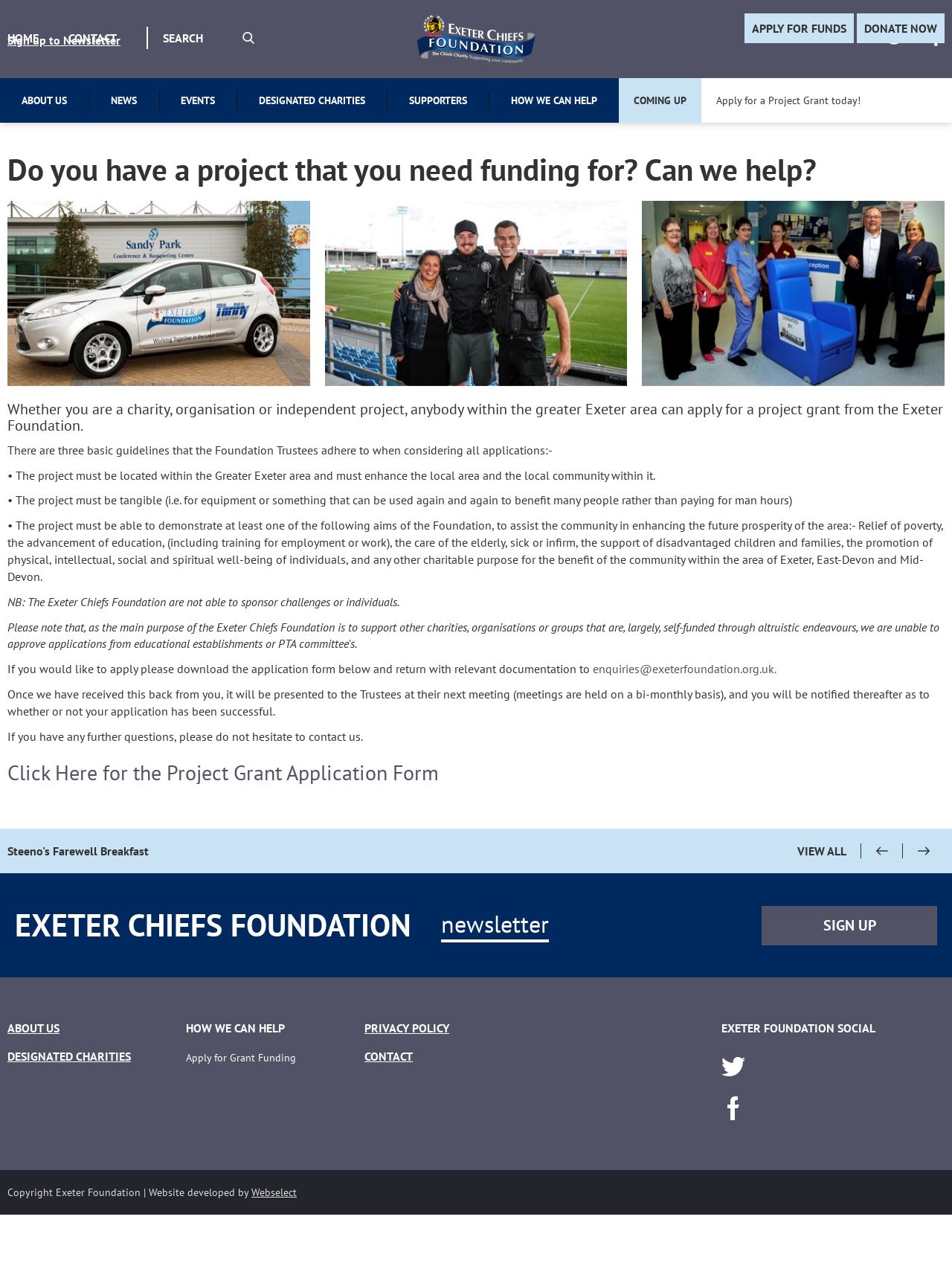Specify the bounding box coordinates of the element's area that should be clicked to execute the given instruction: "Search for something". The coordinates should be four float numbers between 0 and 1, i.e., [left, top, right, bottom].

[0.155, 0.021, 0.273, 0.039]